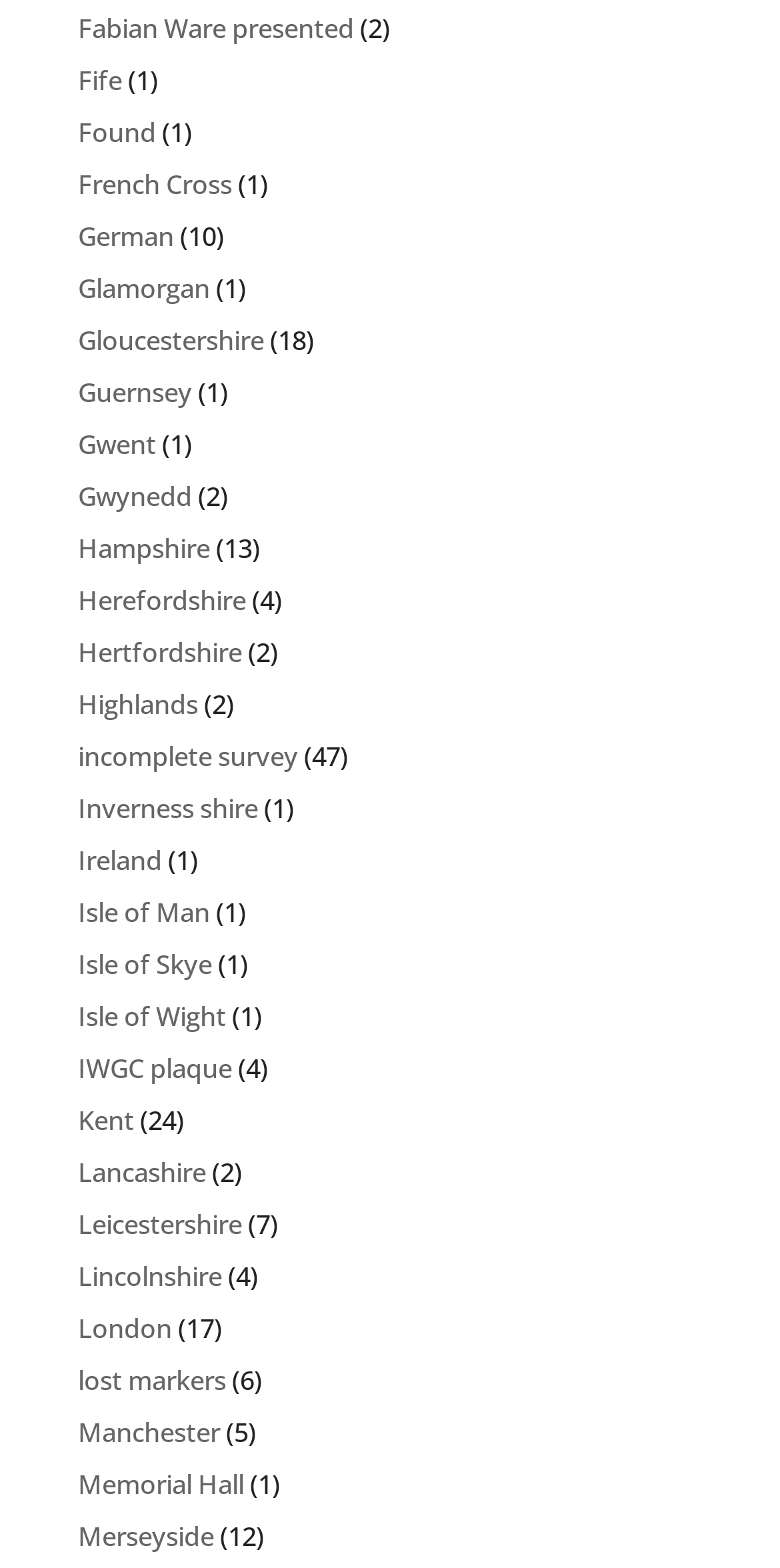What is the last link on the webpage?
Please provide a single word or phrase answer based on the image.

Merseyside